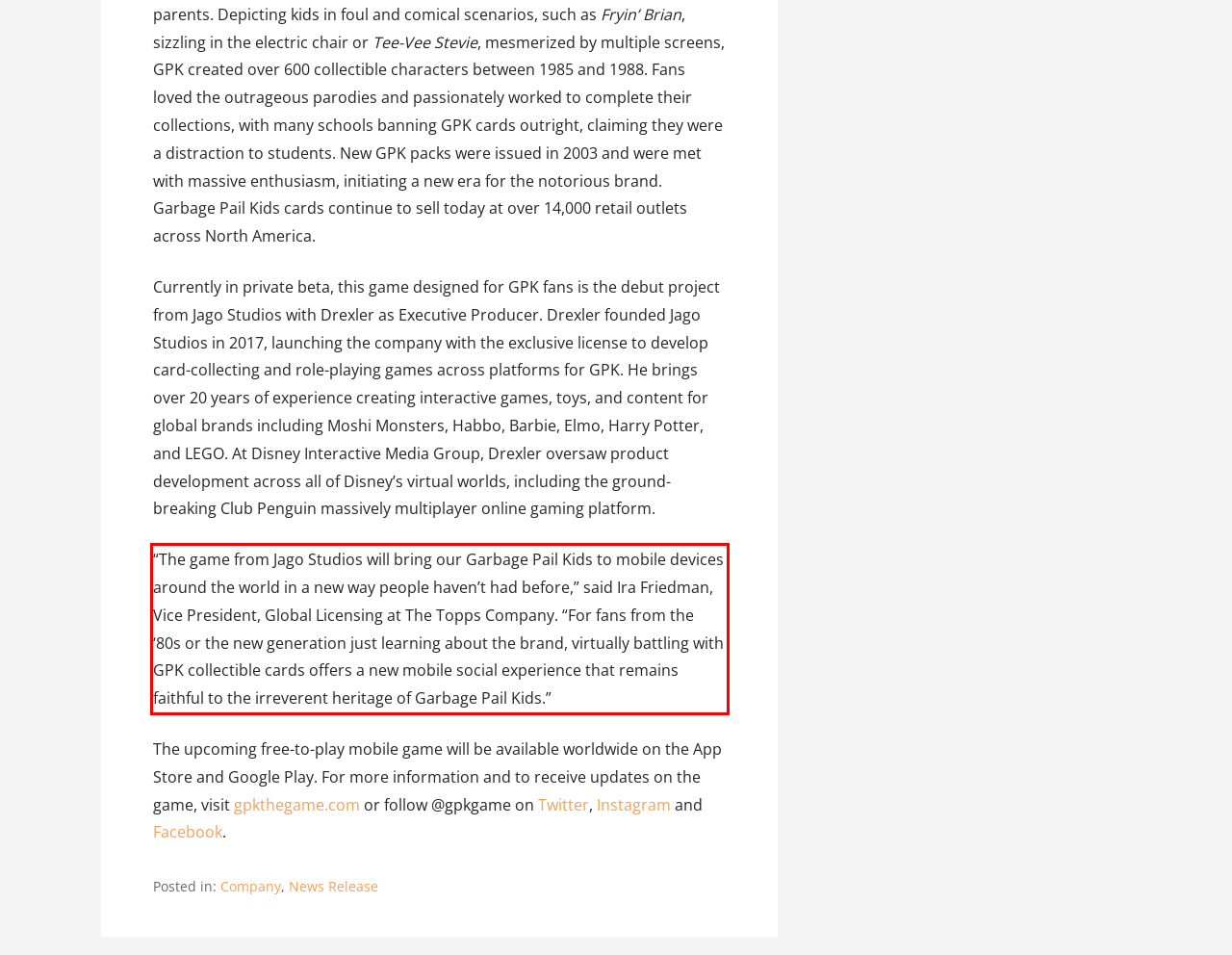Examine the webpage screenshot and use OCR to recognize and output the text within the red bounding box.

“The game from Jago Studios will bring our Garbage Pail Kids to mobile devices around the world in a new way people haven’t had before,” said Ira Friedman, Vice President, Global Licensing at The Topps Company. “For fans from the ‘80s or the new generation just learning about the brand, virtually battling with GPK collectible cards offers a new mobile social experience that remains faithful to the irreverent heritage of Garbage Pail Kids.”